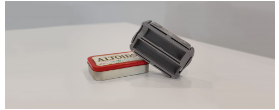Provide a thorough description of what you see in the image.

The image features an Altoids tin, known for its sleek and compact design, alongside a custom 3D printed insert specifically shaped to fit inside the tin. The insert appears to be angled, showcasing its tailored fit, which enhances the utility of the Altoids container. This creation highlights the innovative use of 3D printing in product design, illustrating how everyday items can be repurposed and optimized for specific functions. The backdrop is minimalistic, drawing attention to the contrasting colors and textures of the tin and the insert, emphasizing the blend of traditional and modern manufacturing techniques.